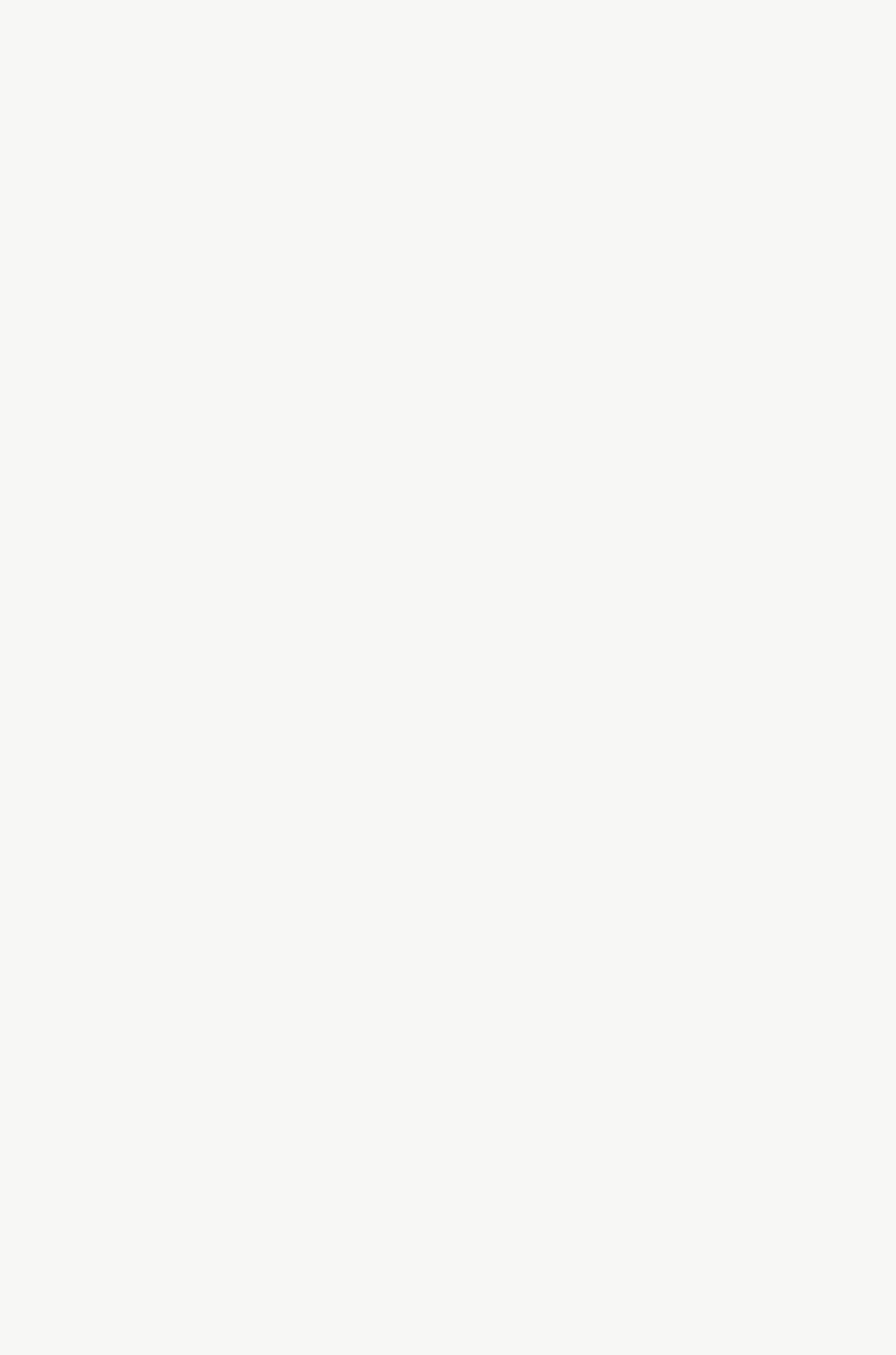What is the topic of the workshops?
Answer briefly with a single word or phrase based on the image.

Photography